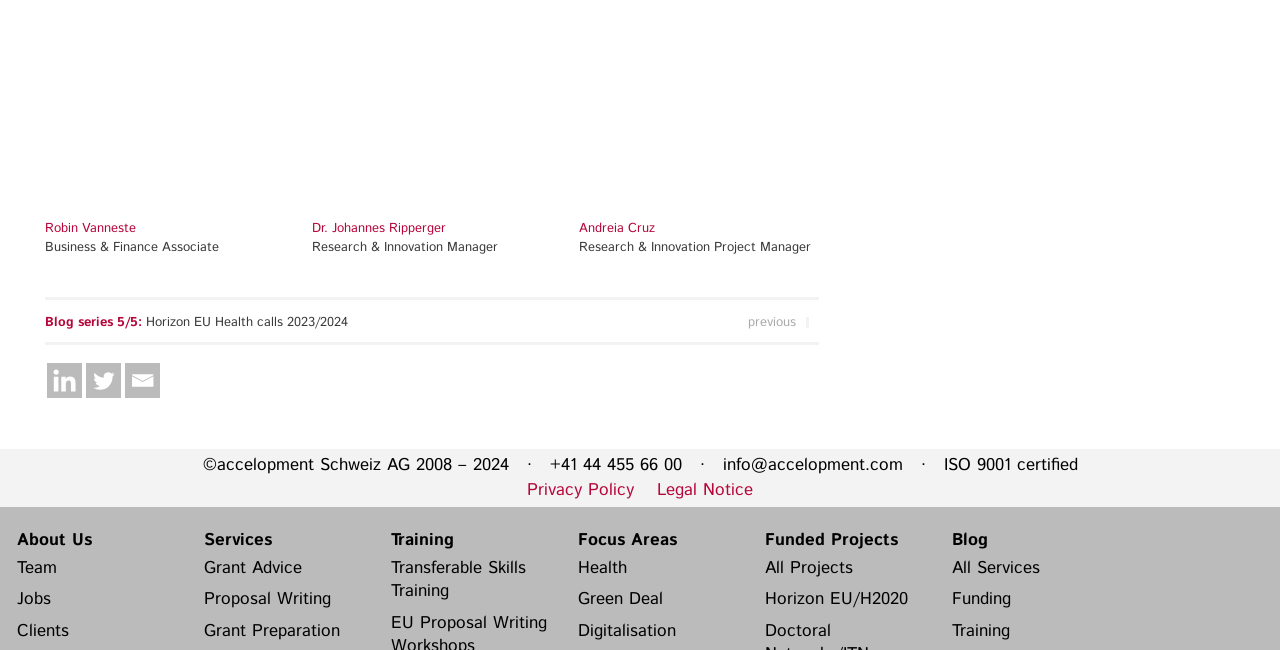Given the element description Funding, specify the bounding box coordinates of the corresponding UI element in the format (top-left x, top-left y, bottom-right x, bottom-right y). All values must be between 0 and 1.

[0.743, 0.902, 0.883, 0.944]